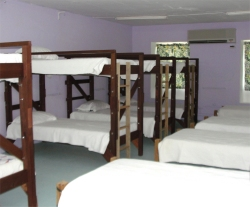Answer the question with a brief word or phrase:
What color are the walls in the room?

Soft purple